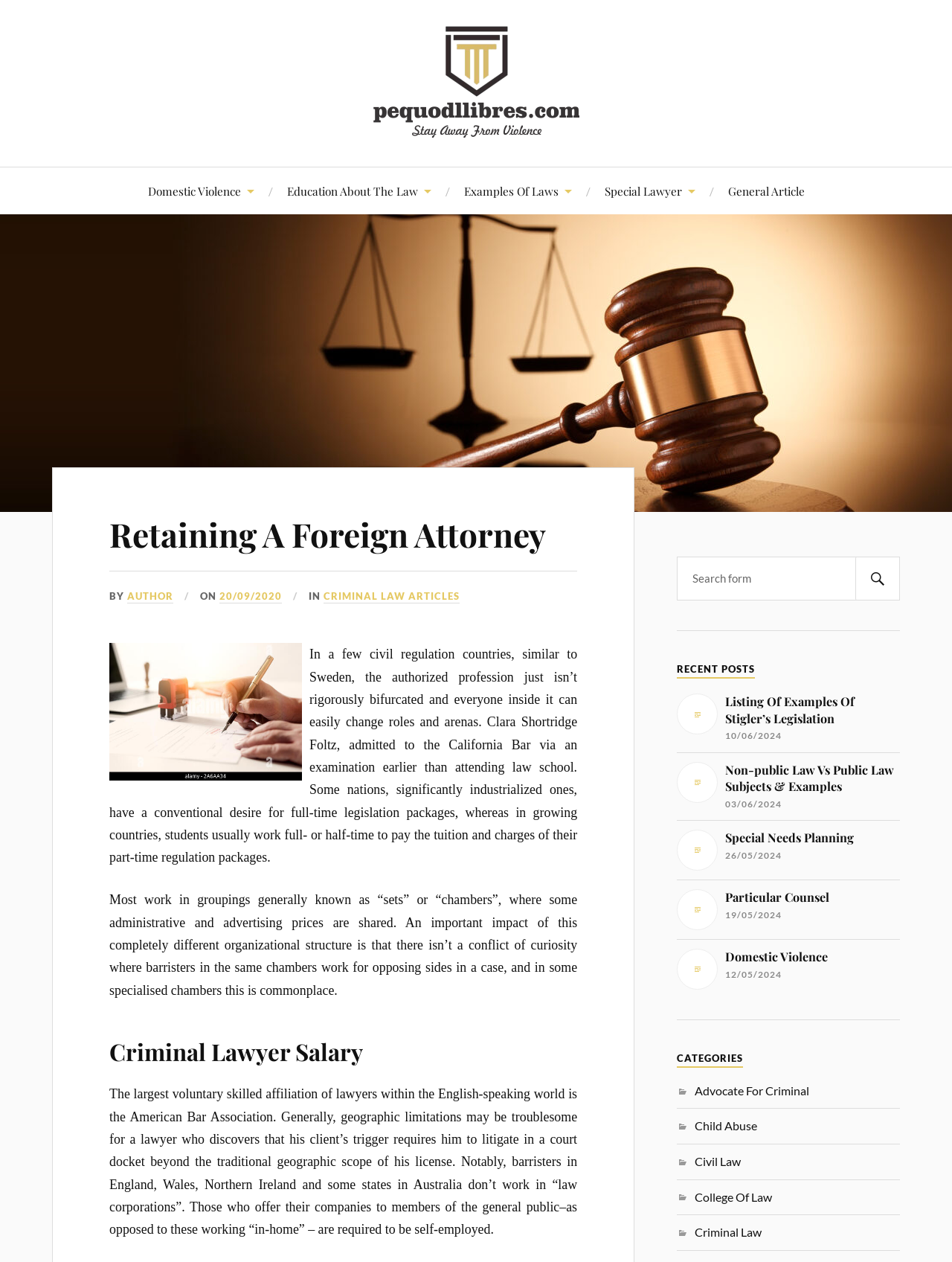What is the purpose of the search box?
Please respond to the question thoroughly and include all relevant details.

The search box is located at the bottom of the webpage, and it is likely used to search for specific content or articles within the website.